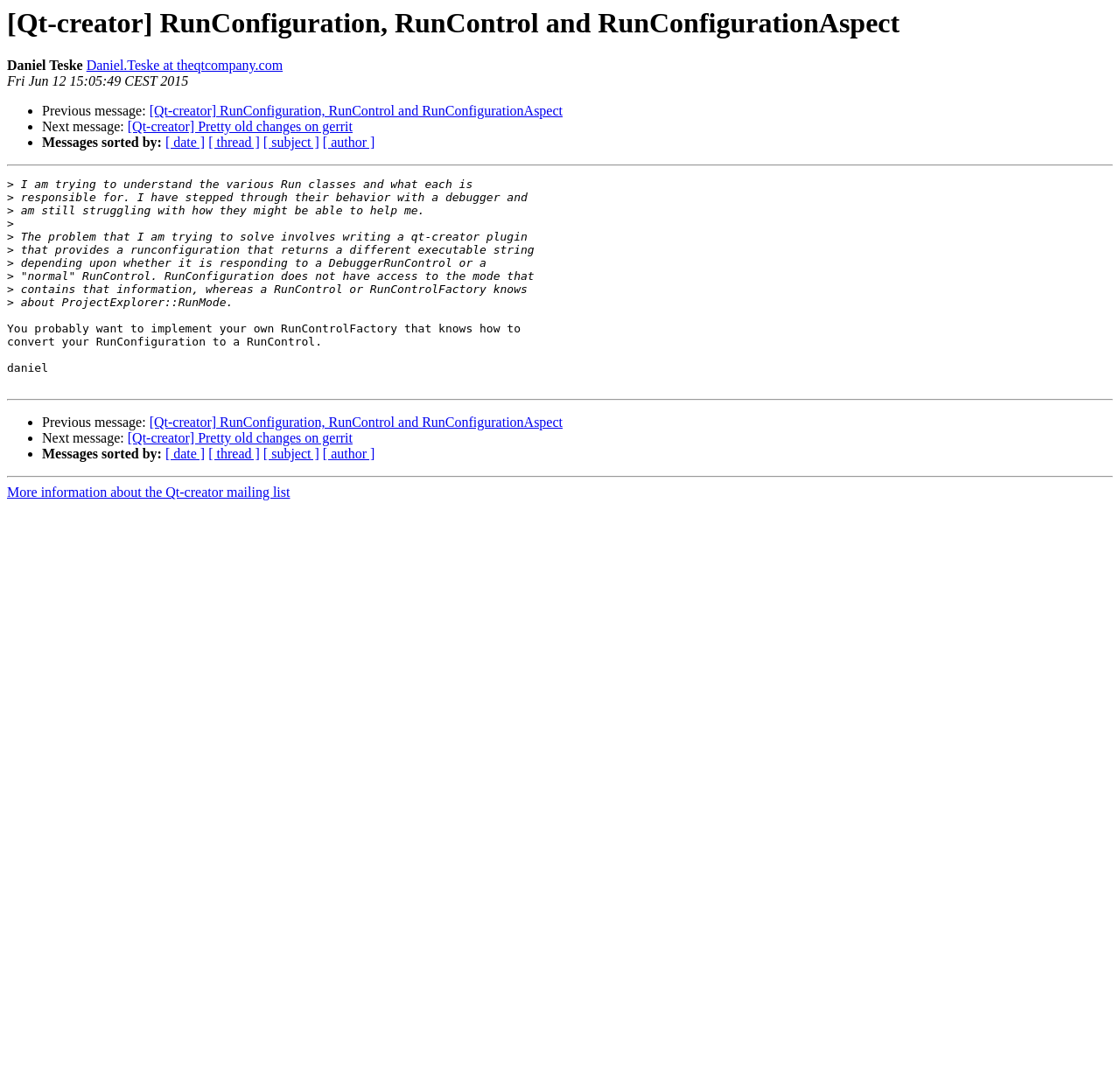Please identify the webpage's heading and generate its text content.

[Qt-creator] RunConfiguration, RunControl and RunConfigurationAspect